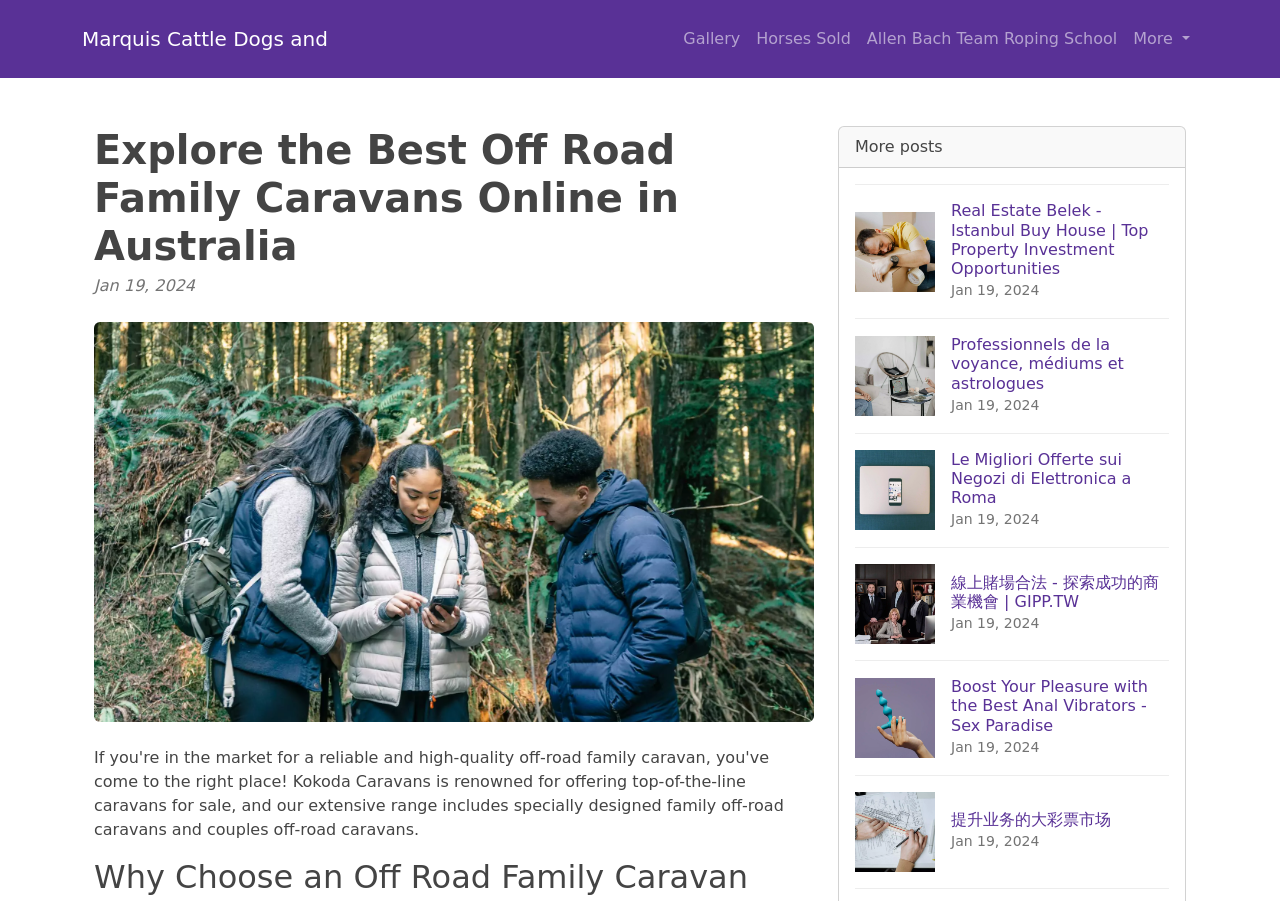Find and specify the bounding box coordinates that correspond to the clickable region for the instruction: "View the 'Real Estate Belek - Istanbul Buy House | Top Property Investment Opportunities' post".

[0.668, 0.205, 0.913, 0.353]